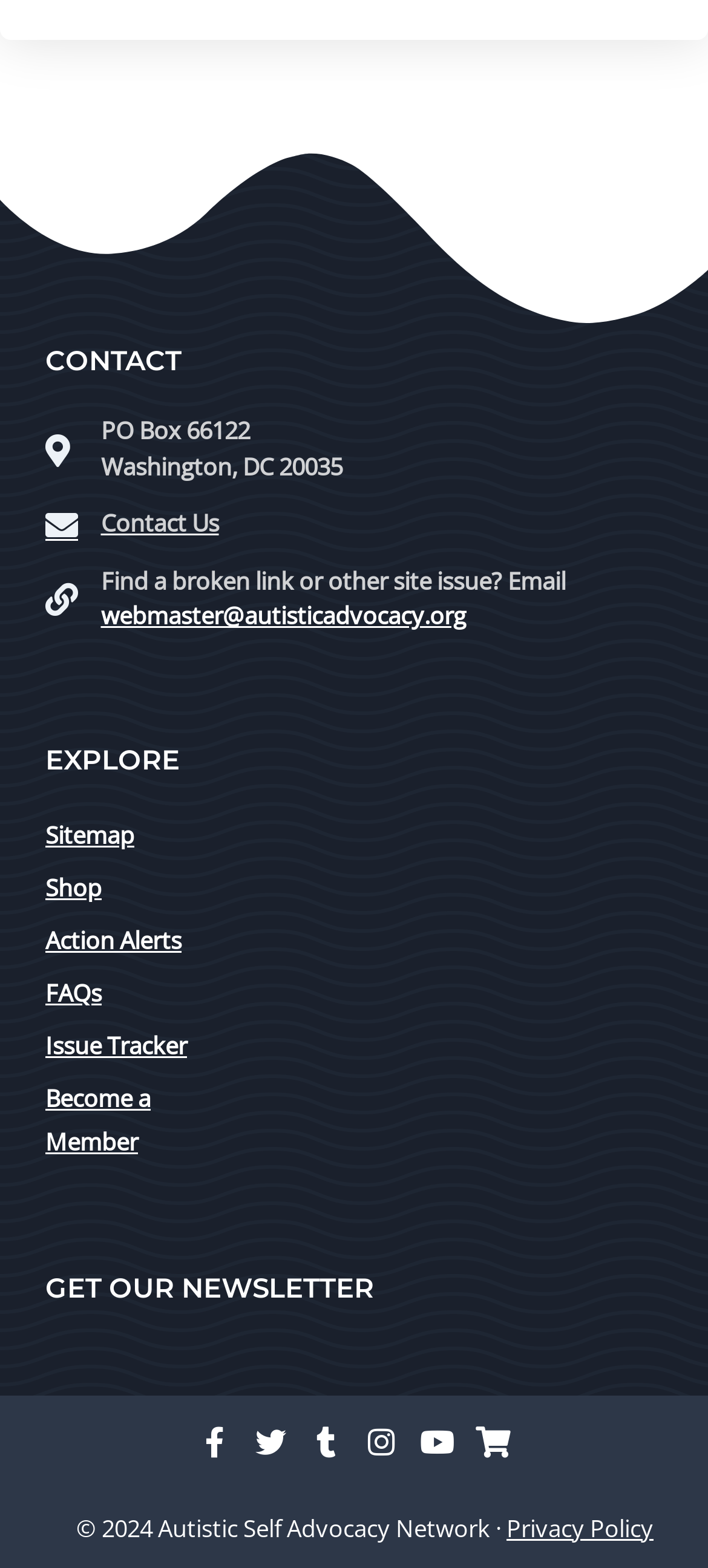Please provide the bounding box coordinates for the element that needs to be clicked to perform the following instruction: "View the note as a PDF file". The coordinates should be given as four float numbers between 0 and 1, i.e., [left, top, right, bottom].

None